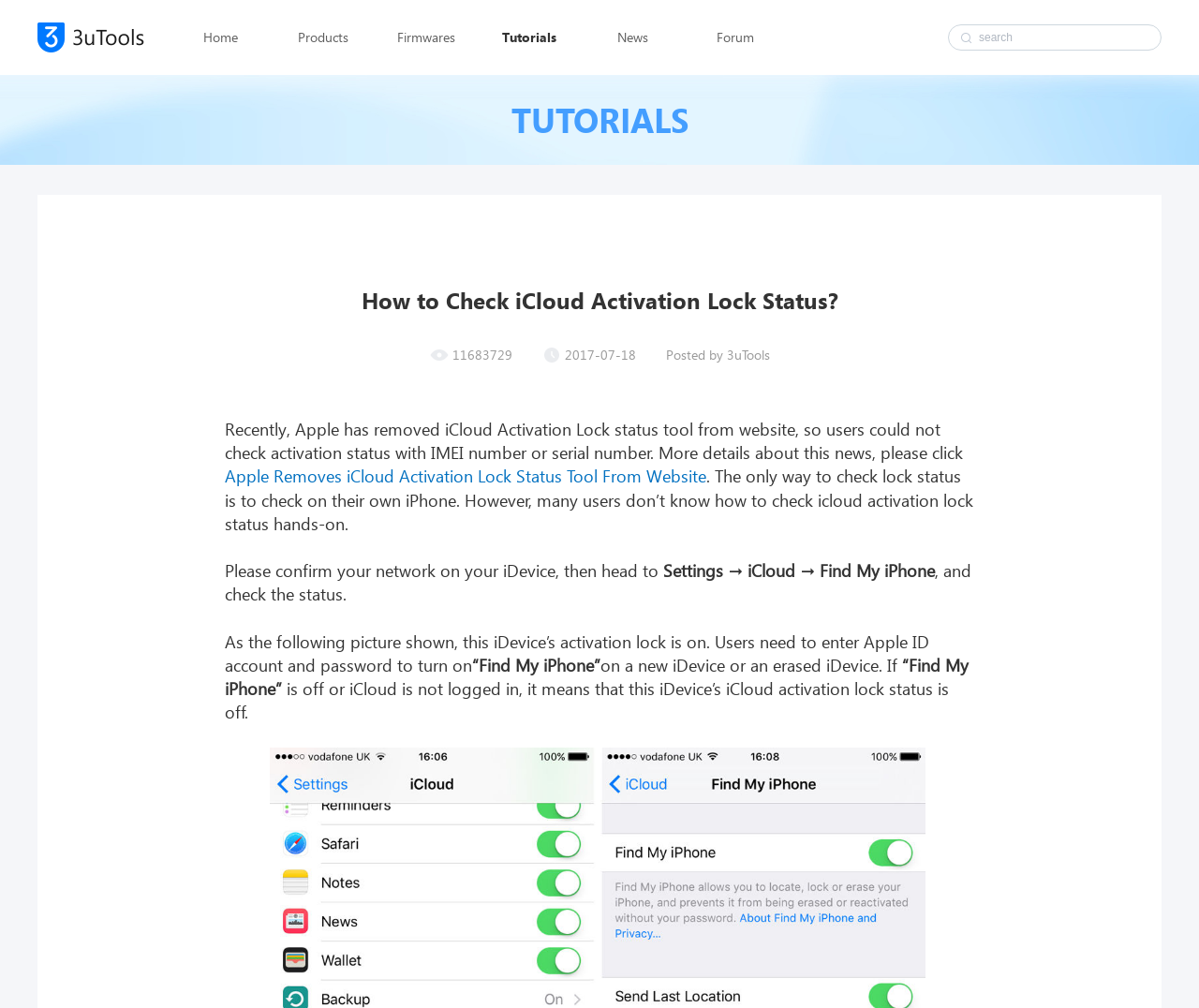Specify the bounding box coordinates of the region I need to click to perform the following instruction: "click the Tutorials link". The coordinates must be four float numbers in the range of 0 to 1, i.e., [left, top, right, bottom].

[0.414, 0.0, 0.469, 0.074]